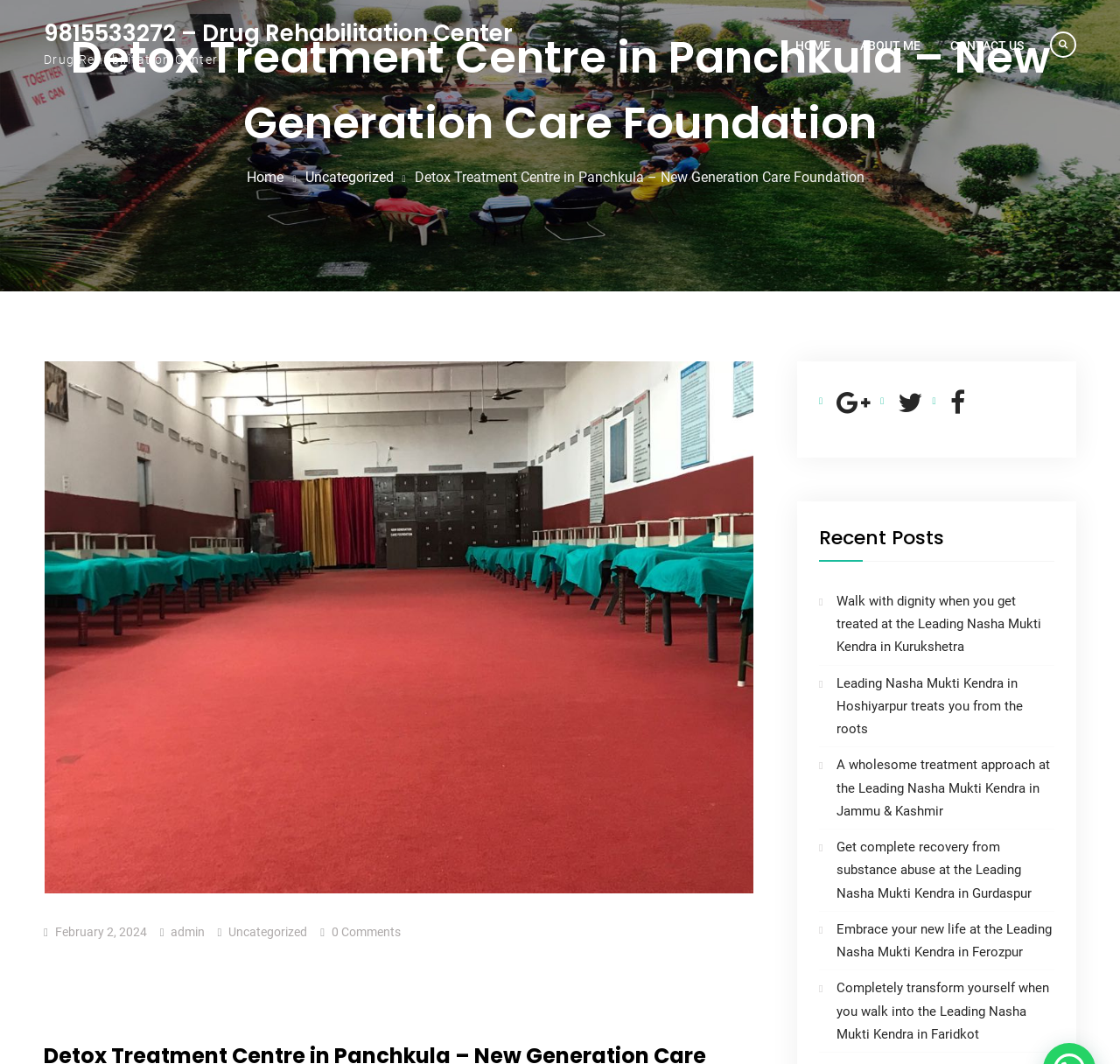Can you find the bounding box coordinates of the area I should click to execute the following instruction: "Click on the 'Walk with dignity when you get treated at the Leading Nasha Mukti Kendra in Kurukshetra' link"?

[0.747, 0.557, 0.93, 0.615]